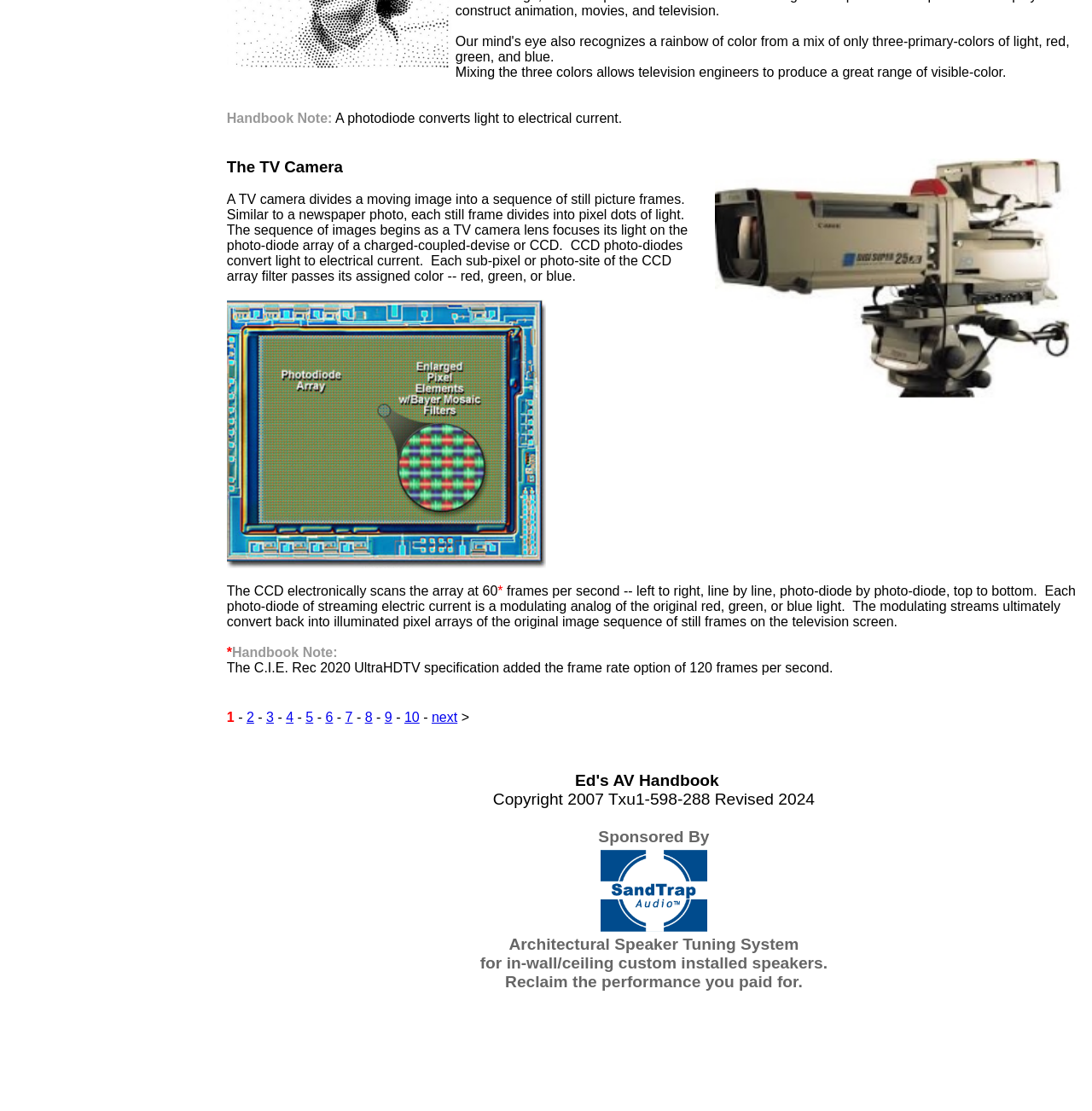Locate the UI element described by next in the provided webpage screenshot. Return the bounding box coordinates in the format (top-left x, top-left y, bottom-right x, bottom-right y), ensuring all values are between 0 and 1.

[0.395, 0.639, 0.419, 0.652]